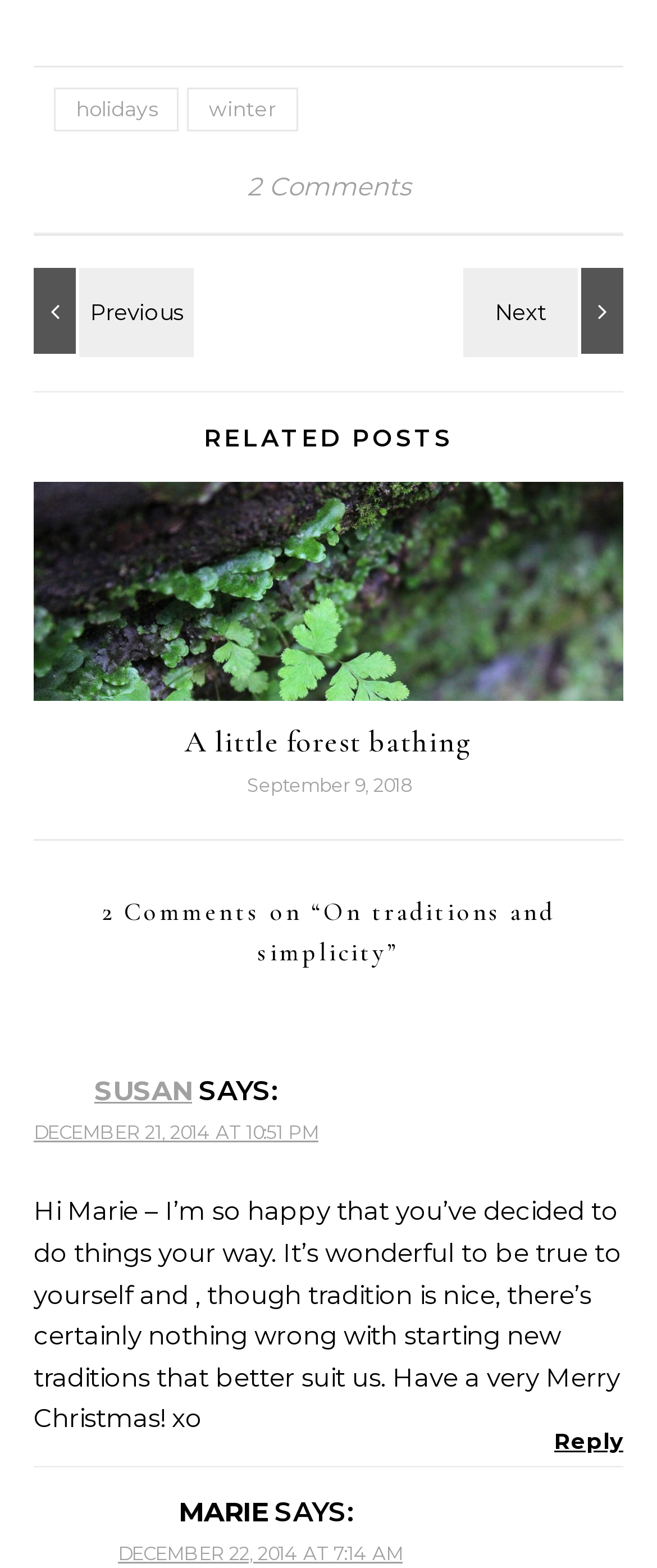What is the title of the first related post?
Refer to the screenshot and answer in one word or phrase.

A little forest bathing